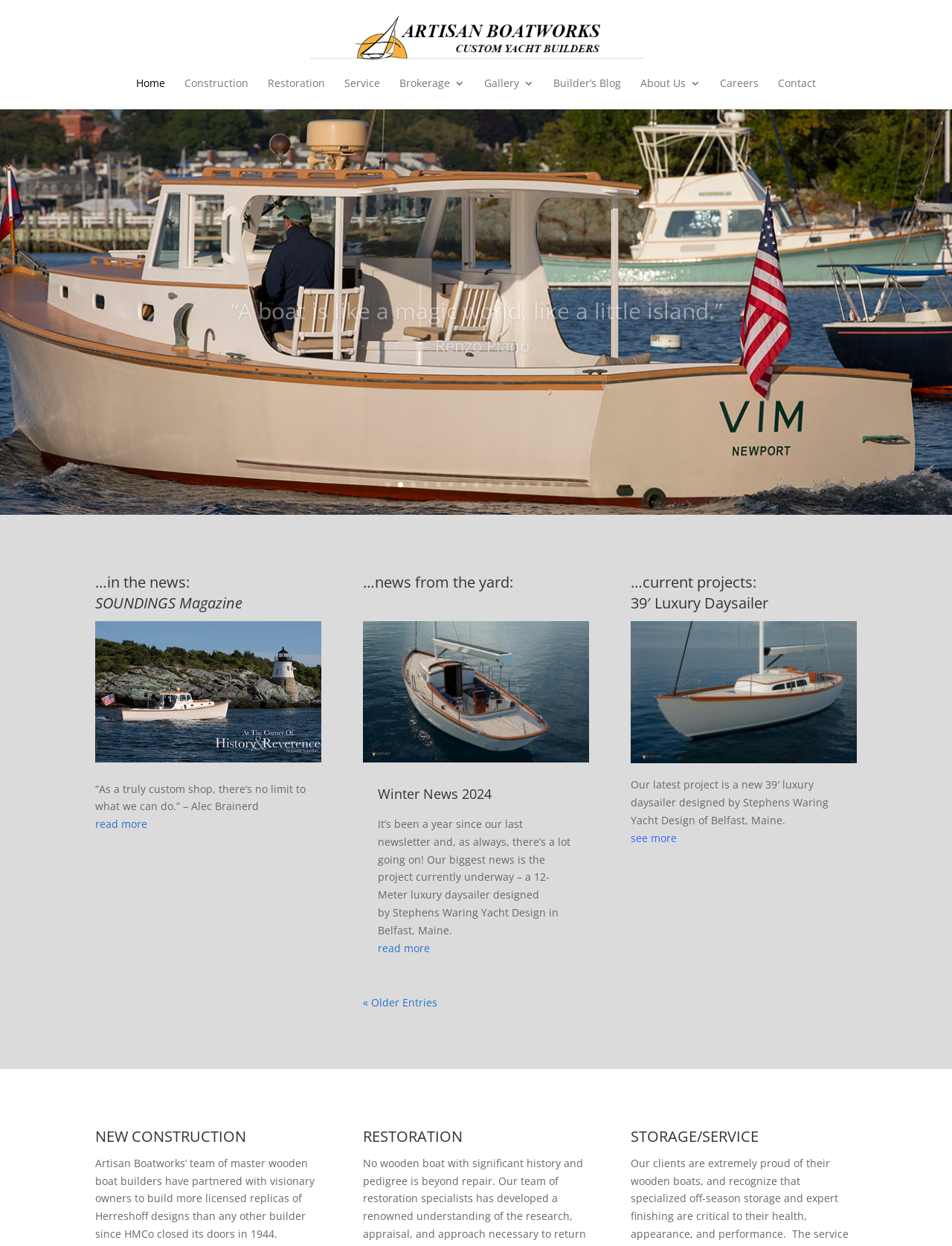Provide your answer in one word or a succinct phrase for the question: 
What is the type of boat being built by Artisan Boatworks?

39′ Luxury Daysailer